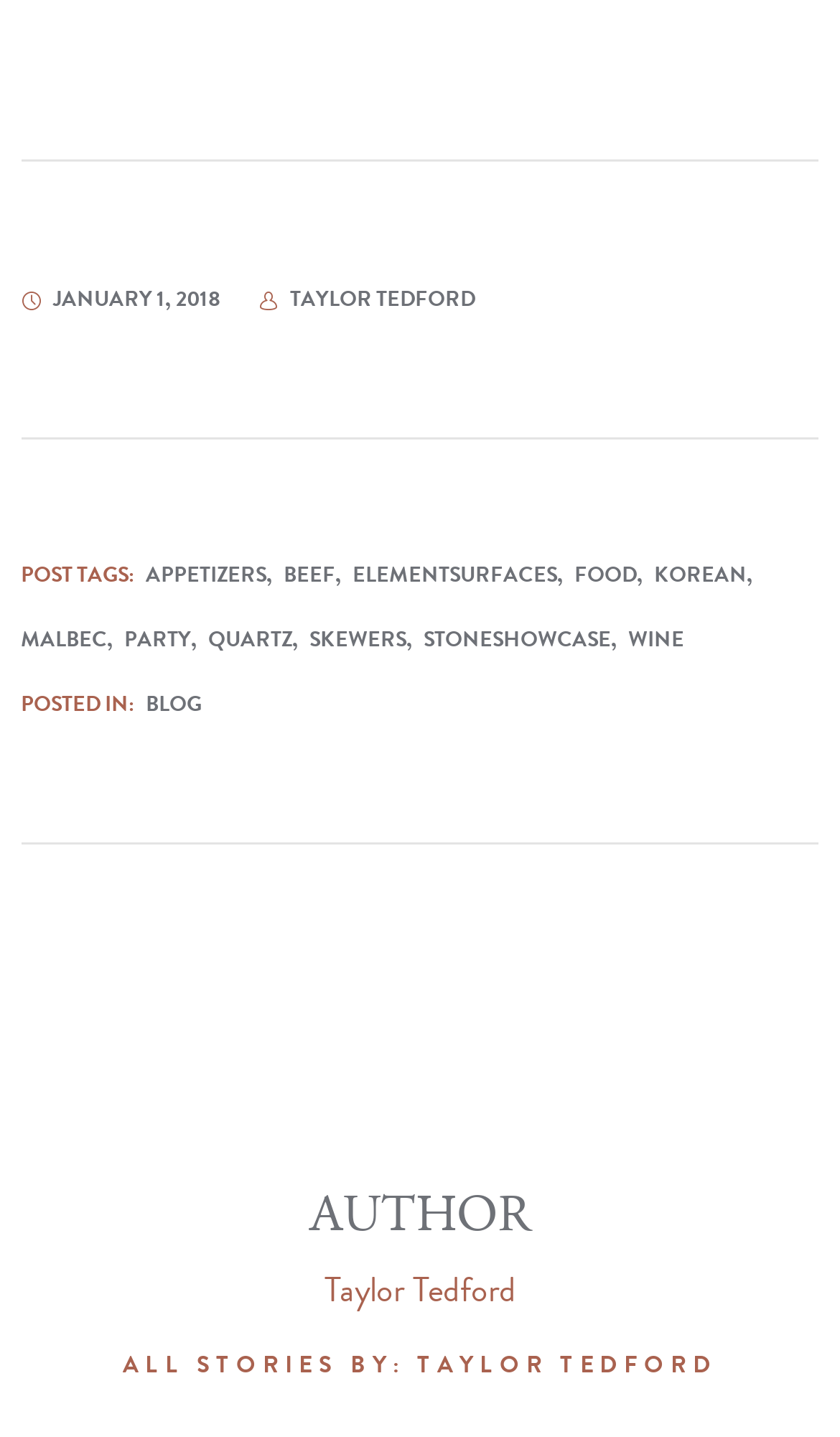What category is the post in? Using the information from the screenshot, answer with a single word or phrase.

BLOG